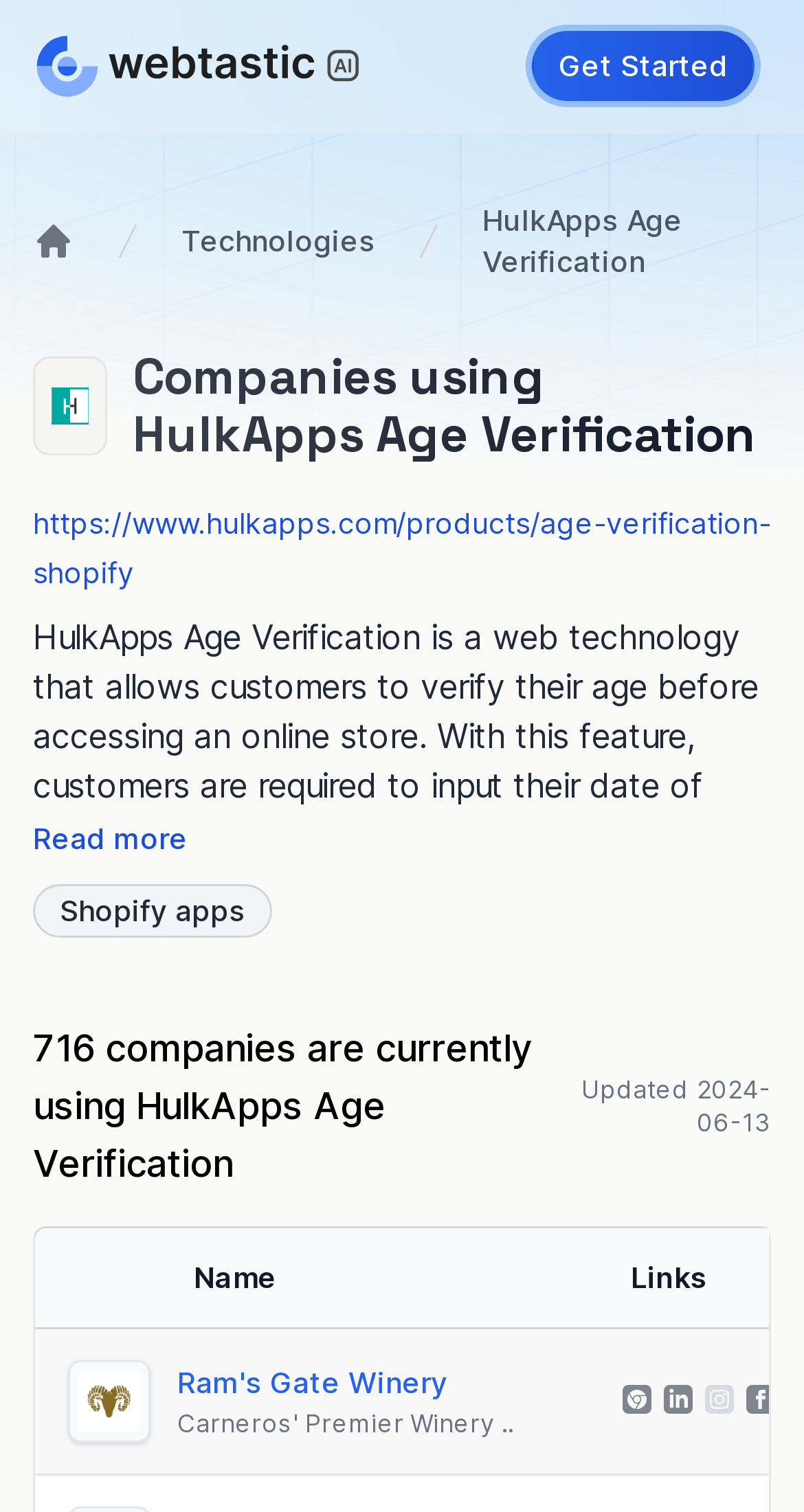What is the date when the list of companies was last updated?
Refer to the image and give a detailed answer to the question.

The answer can be found in the time element located at the bottom of the webpage, which displays the date '2024-06-13'.